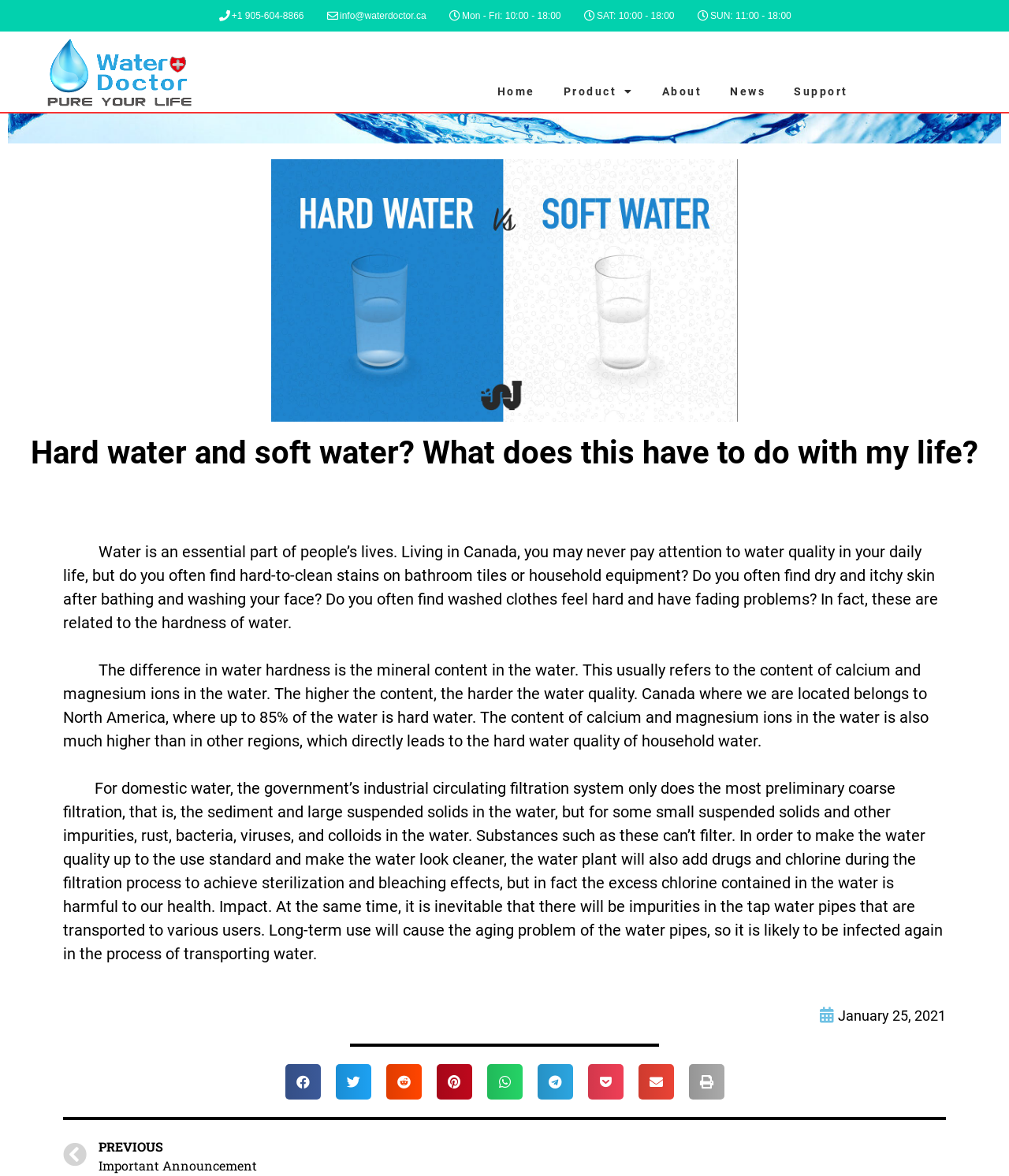Find and specify the bounding box coordinates that correspond to the clickable region for the instruction: "Go to the previous page".

[0.062, 0.967, 0.5, 0.999]